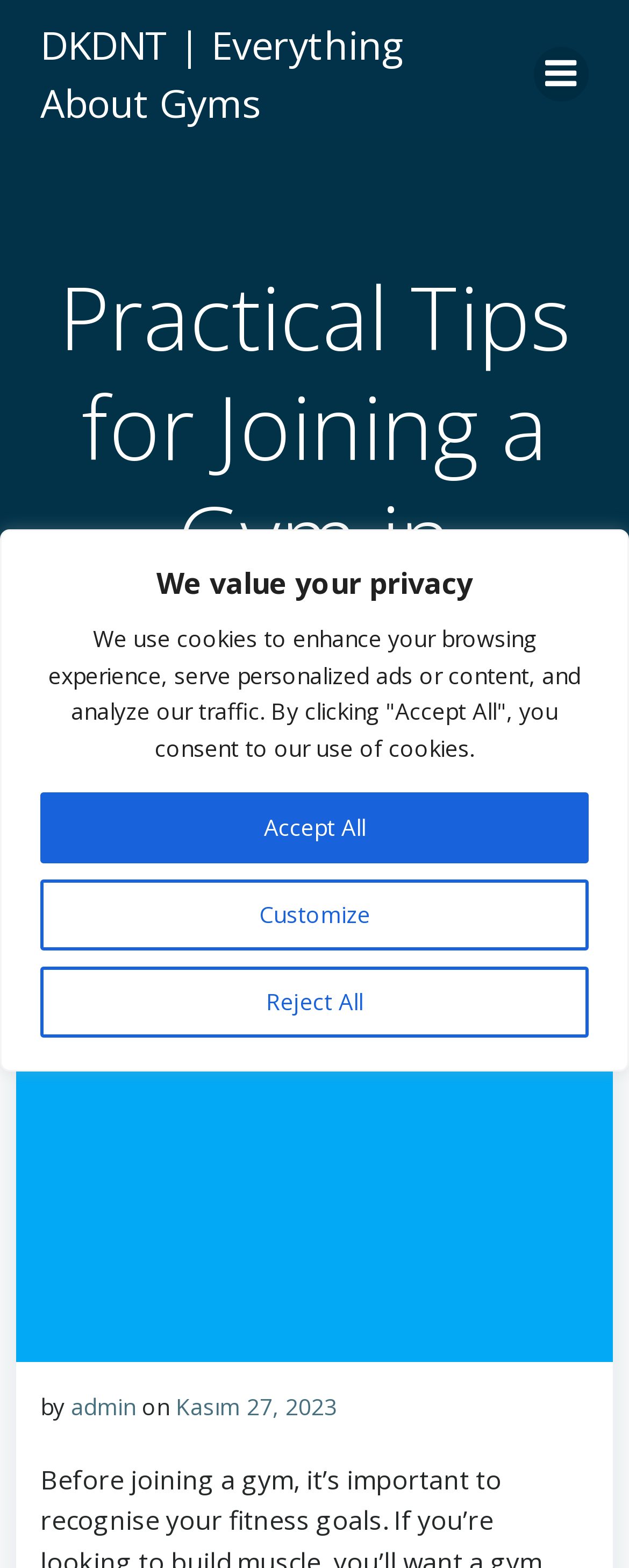Is there a menu on the webpage?
Please provide a comprehensive answer based on the visual information in the image.

I found the menu by looking at the link element with the text 'Menu' at the top-right corner of the page, accompanied by an image.